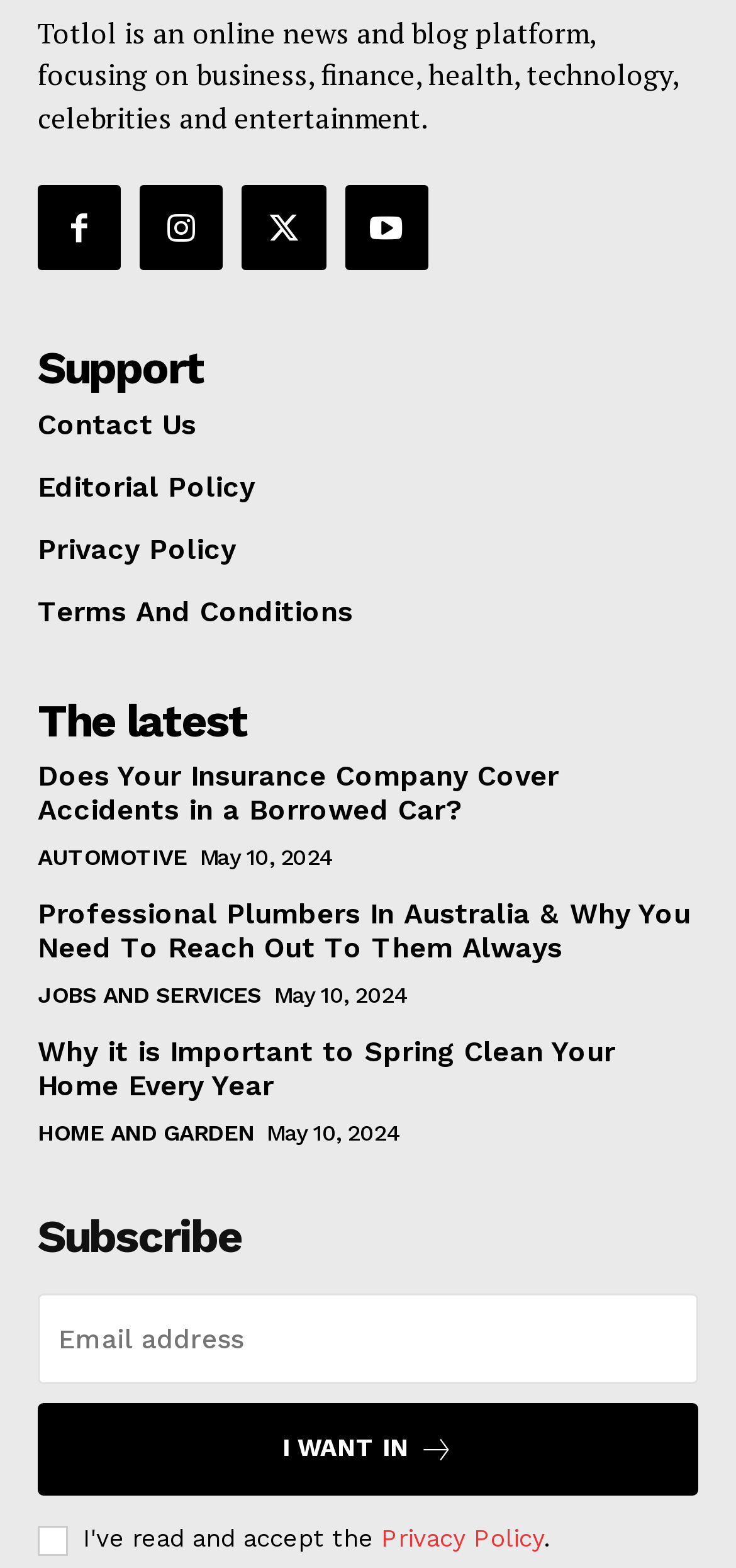How many articles are listed on the webpage?
Using the image, provide a concise answer in one word or a short phrase.

3